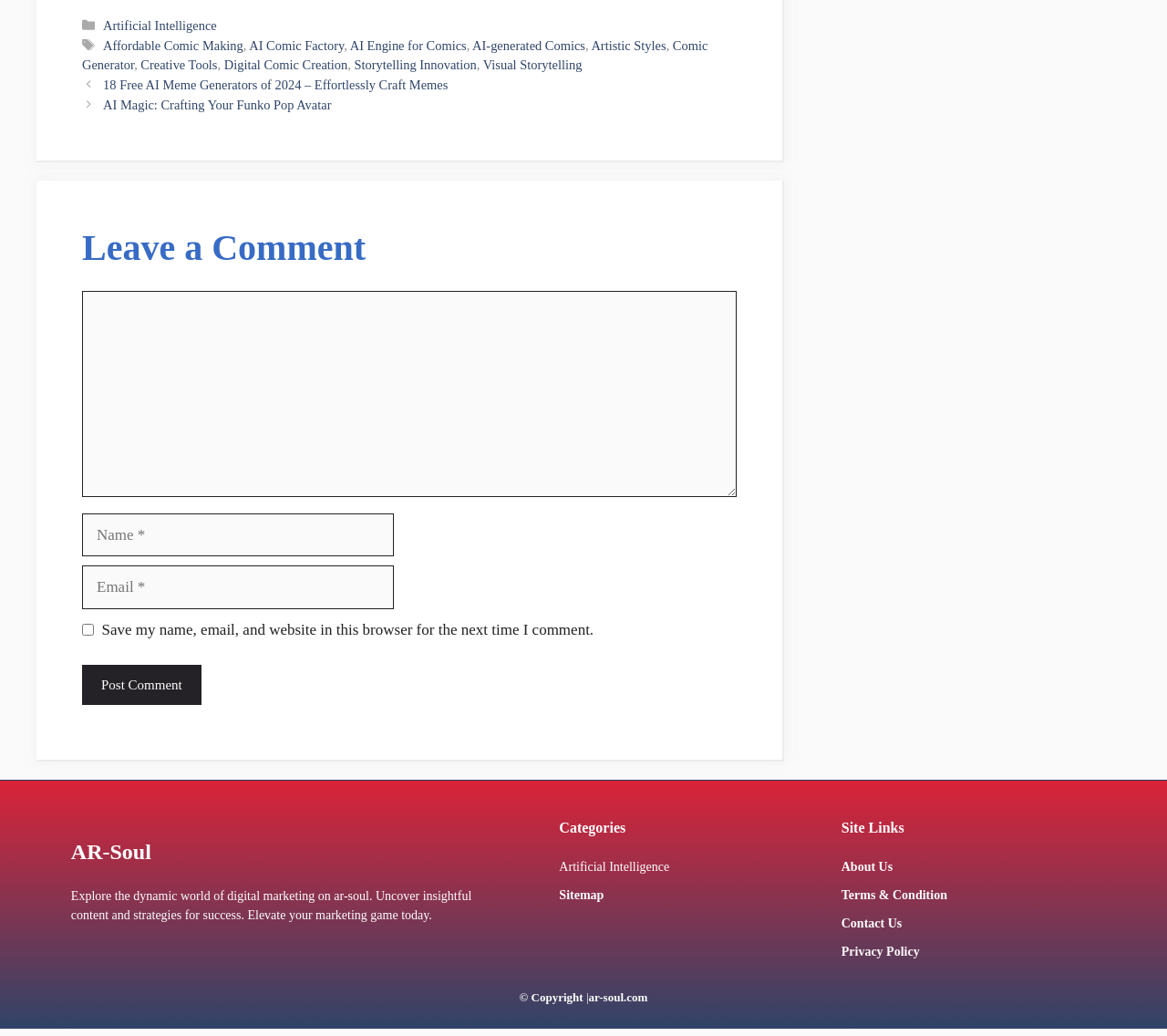What categories are listed in the footer section?
Please provide a full and detailed response to the question.

I found the answer by examining the footer section of the webpage, which contains a list of links with categories such as 'Artificial Intelligence', 'Affordable Comic Making', and others.